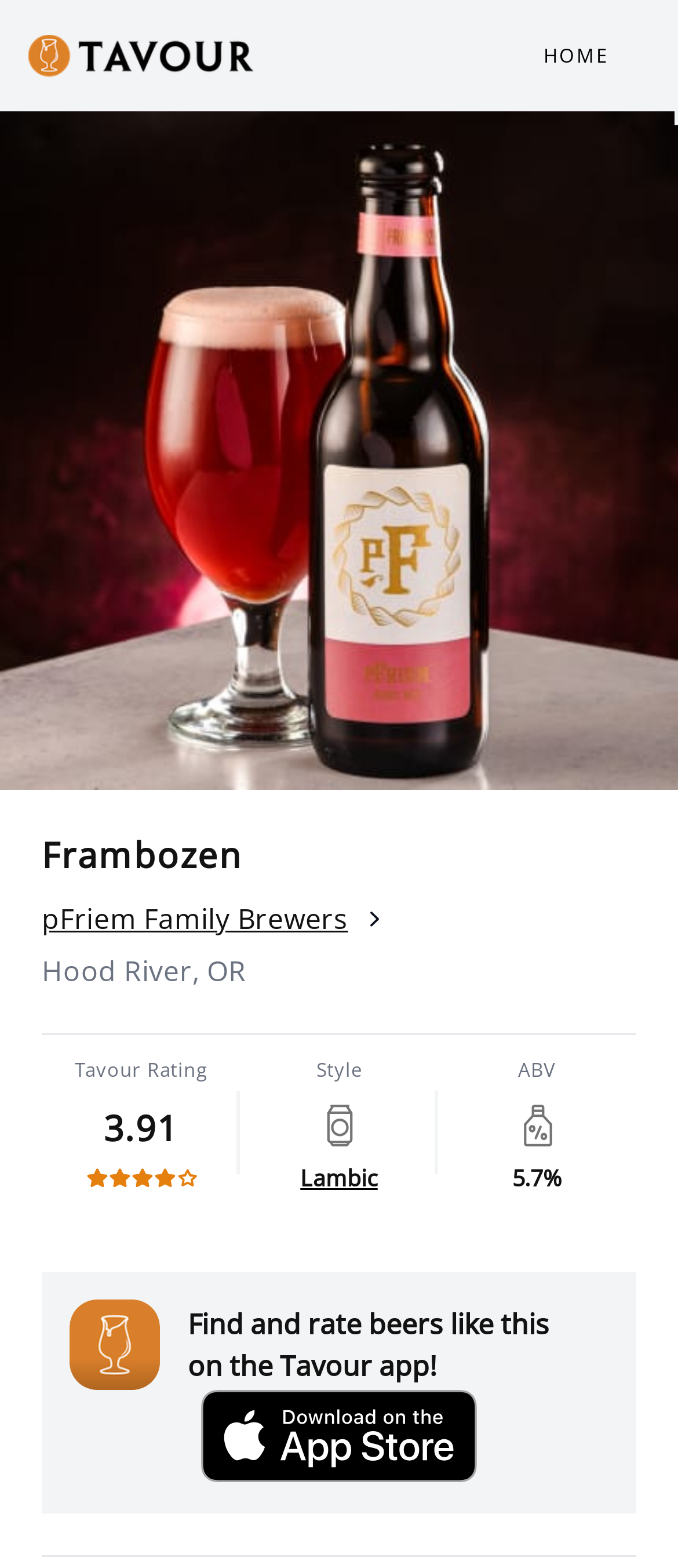Give a short answer to this question using one word or a phrase:
What is the location of the brewery?

Hood River, OR